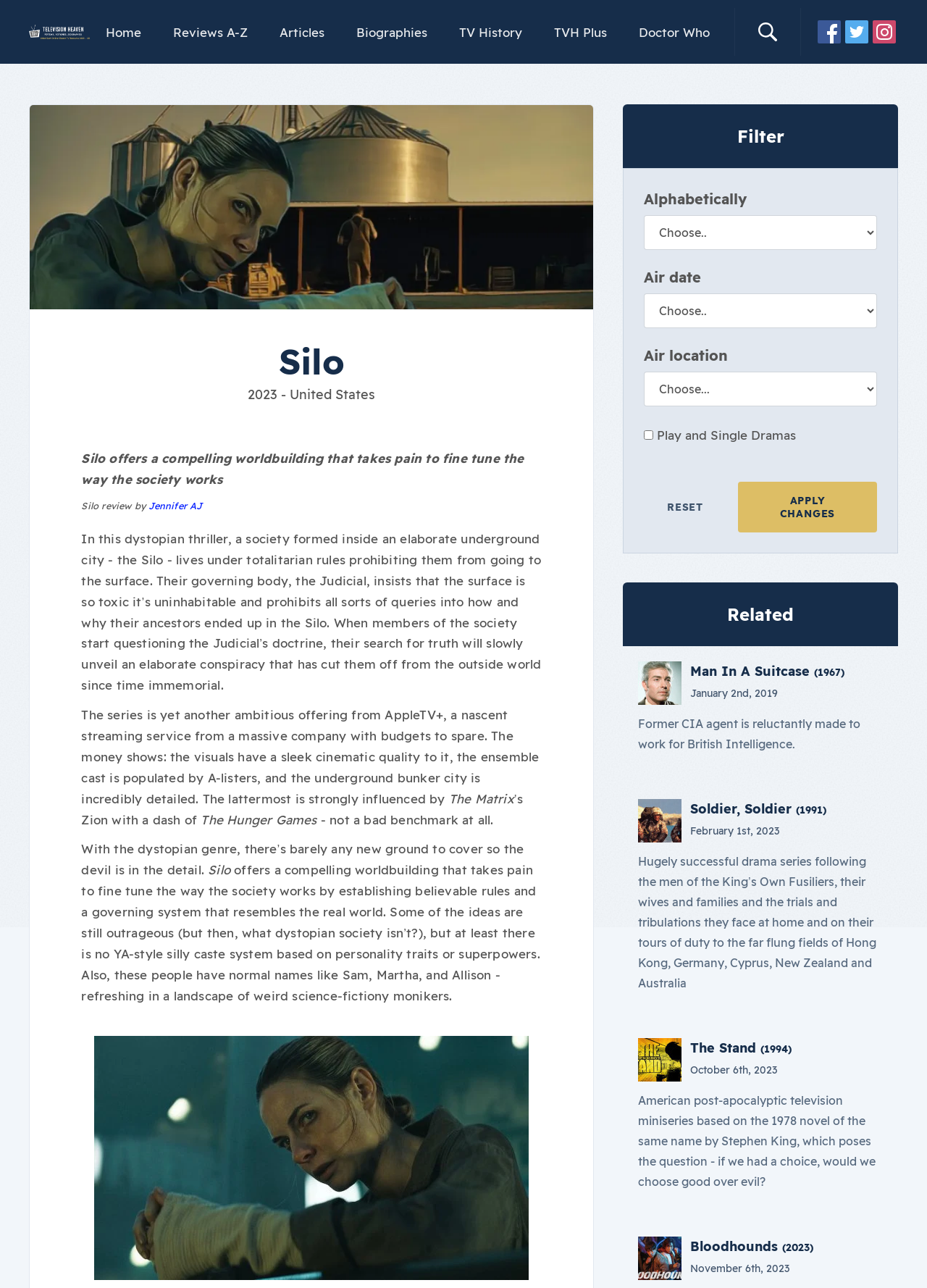Provide a short answer to the following question with just one word or phrase: What is the name of the TV series reviewed in this article?

Silo